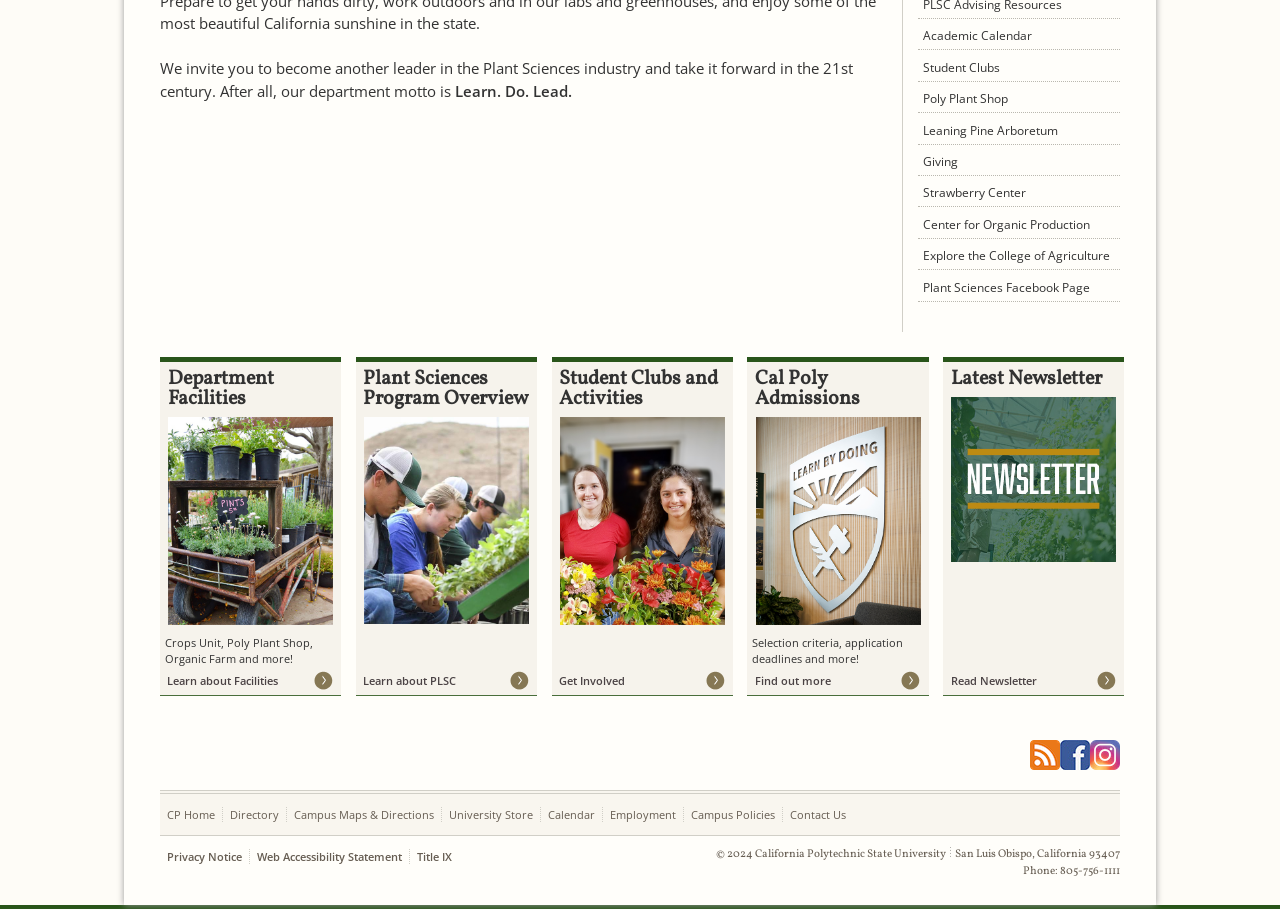Provide the bounding box coordinates for the specified HTML element described in this description: "Learn about PLSC". The coordinates should be four float numbers ranging from 0 to 1, in the format [left, top, right, bottom].

[0.278, 0.733, 0.42, 0.765]